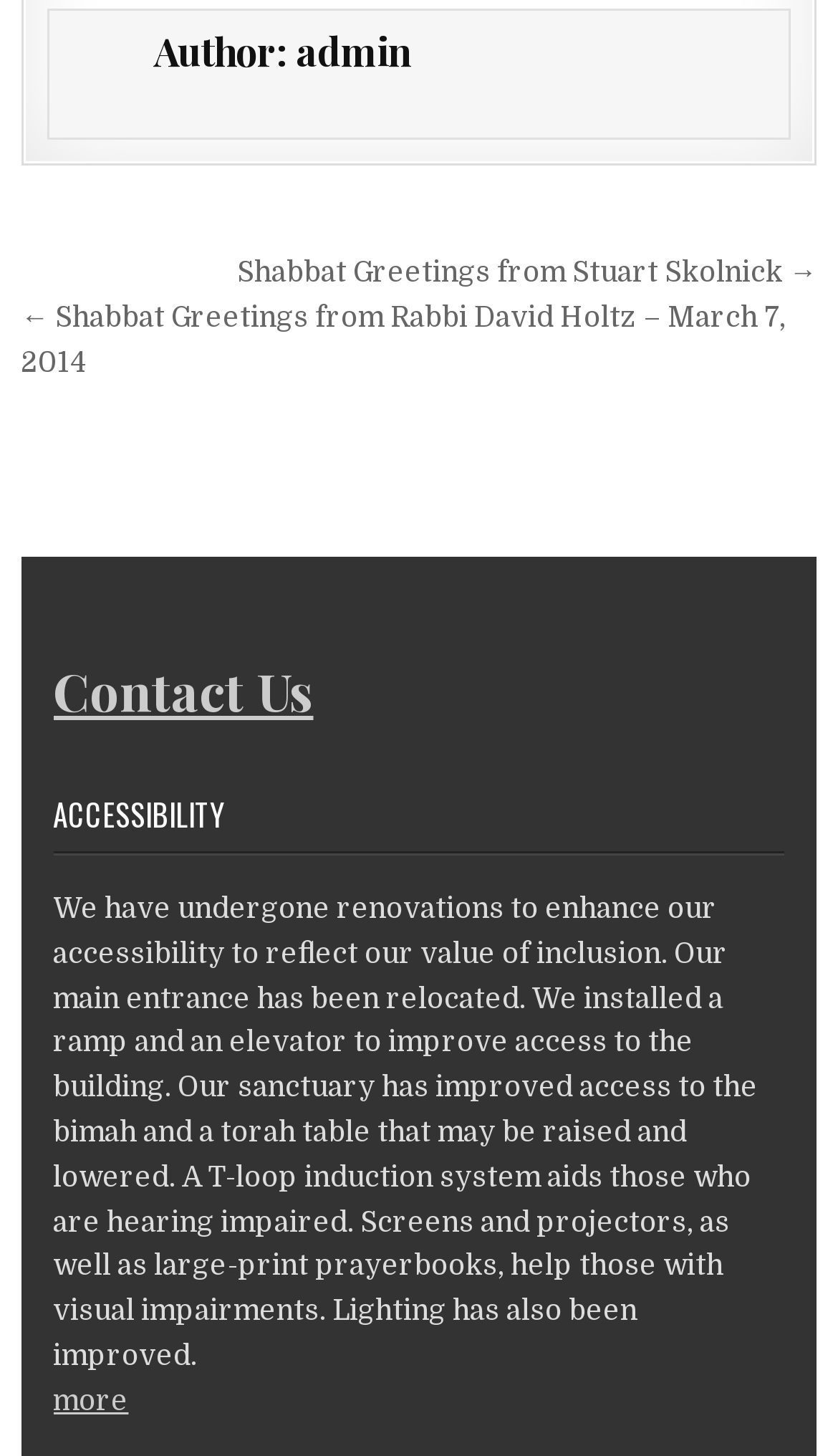Using the description: "Contact Us", identify the bounding box of the corresponding UI element in the screenshot.

[0.063, 0.45, 0.374, 0.497]